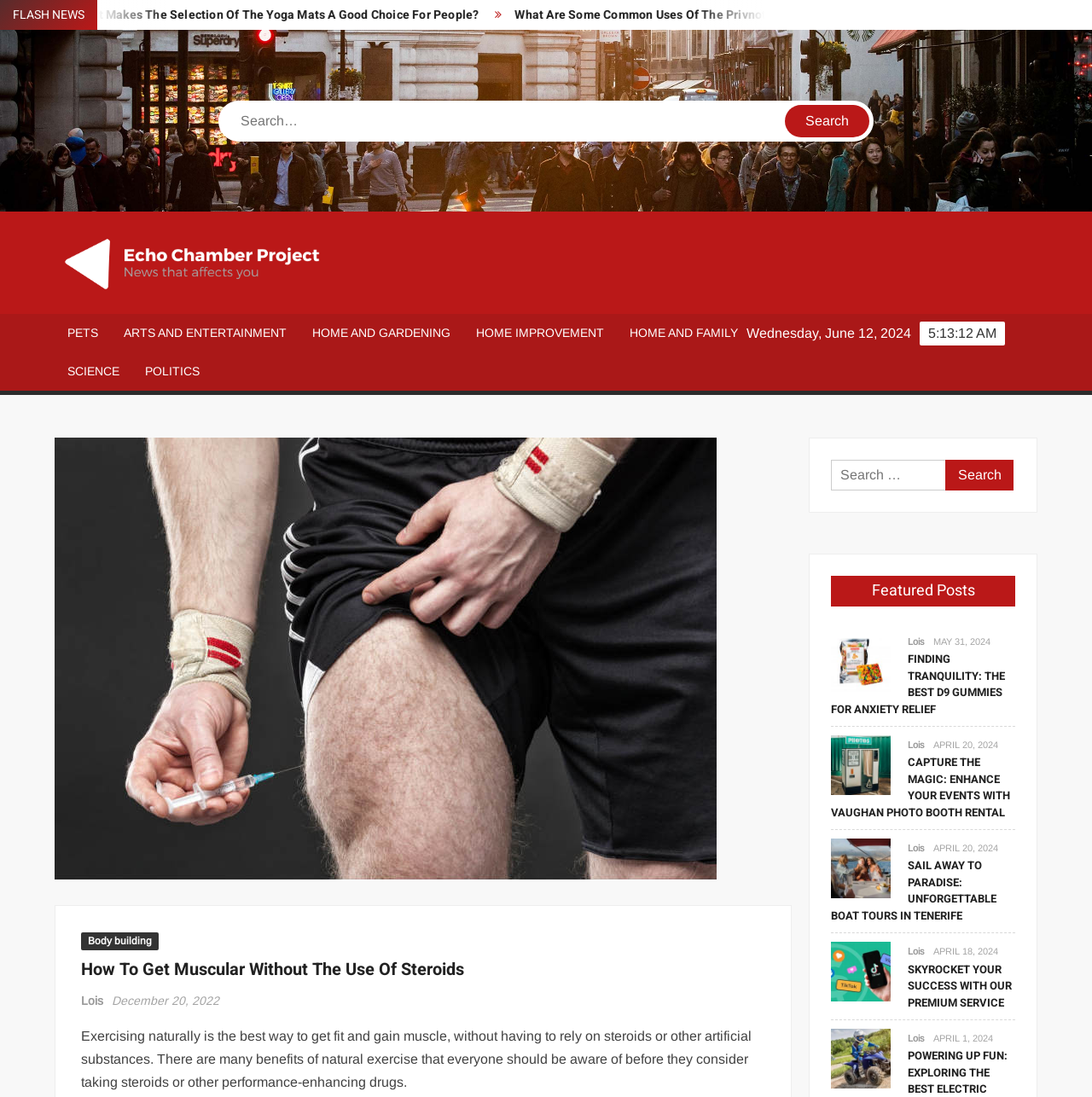Please mark the bounding box coordinates of the area that should be clicked to carry out the instruction: "Explore the Home and Gardening section".

[0.274, 0.286, 0.424, 0.321]